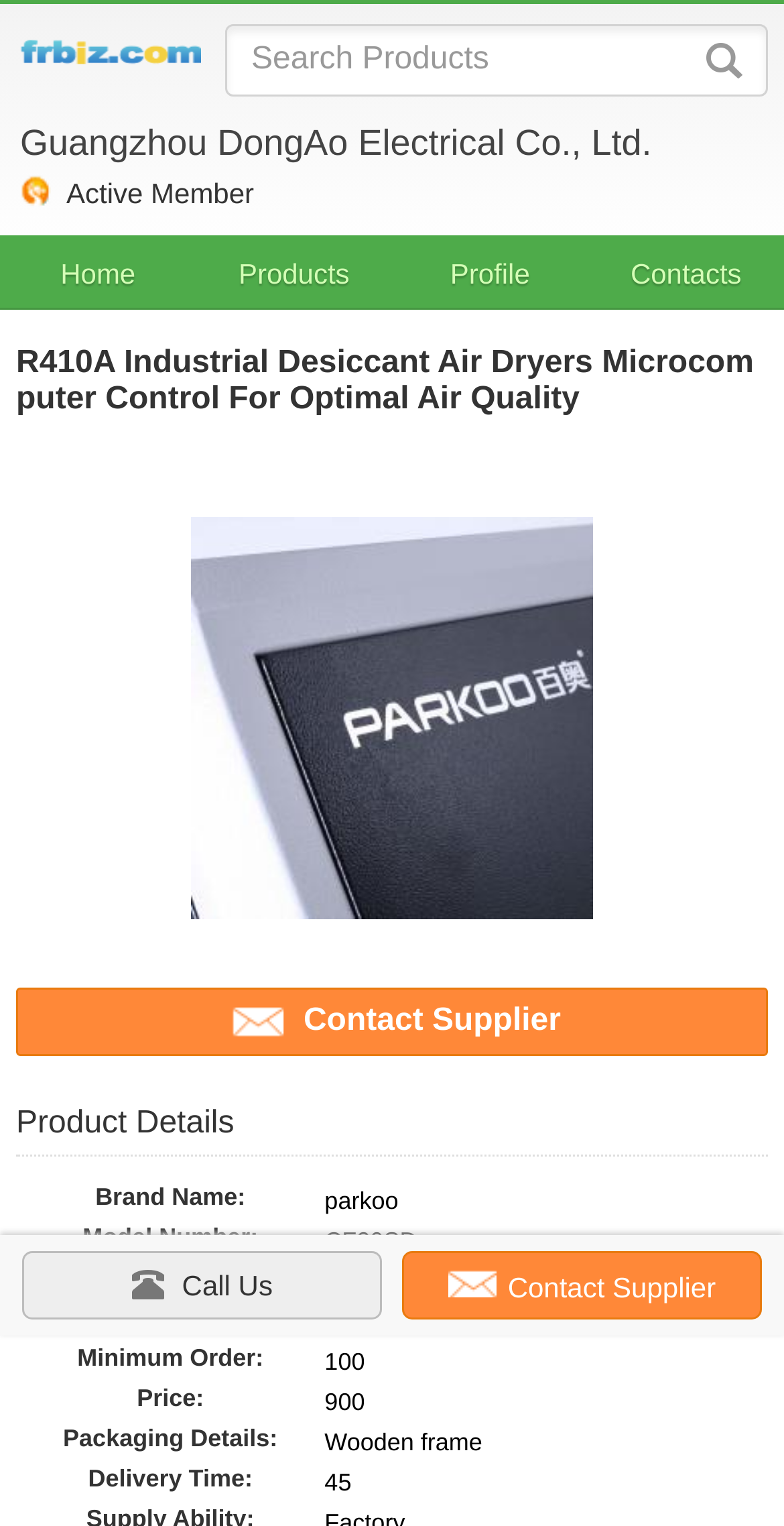Please identify the bounding box coordinates for the region that you need to click to follow this instruction: "View product details".

[0.021, 0.725, 0.299, 0.748]